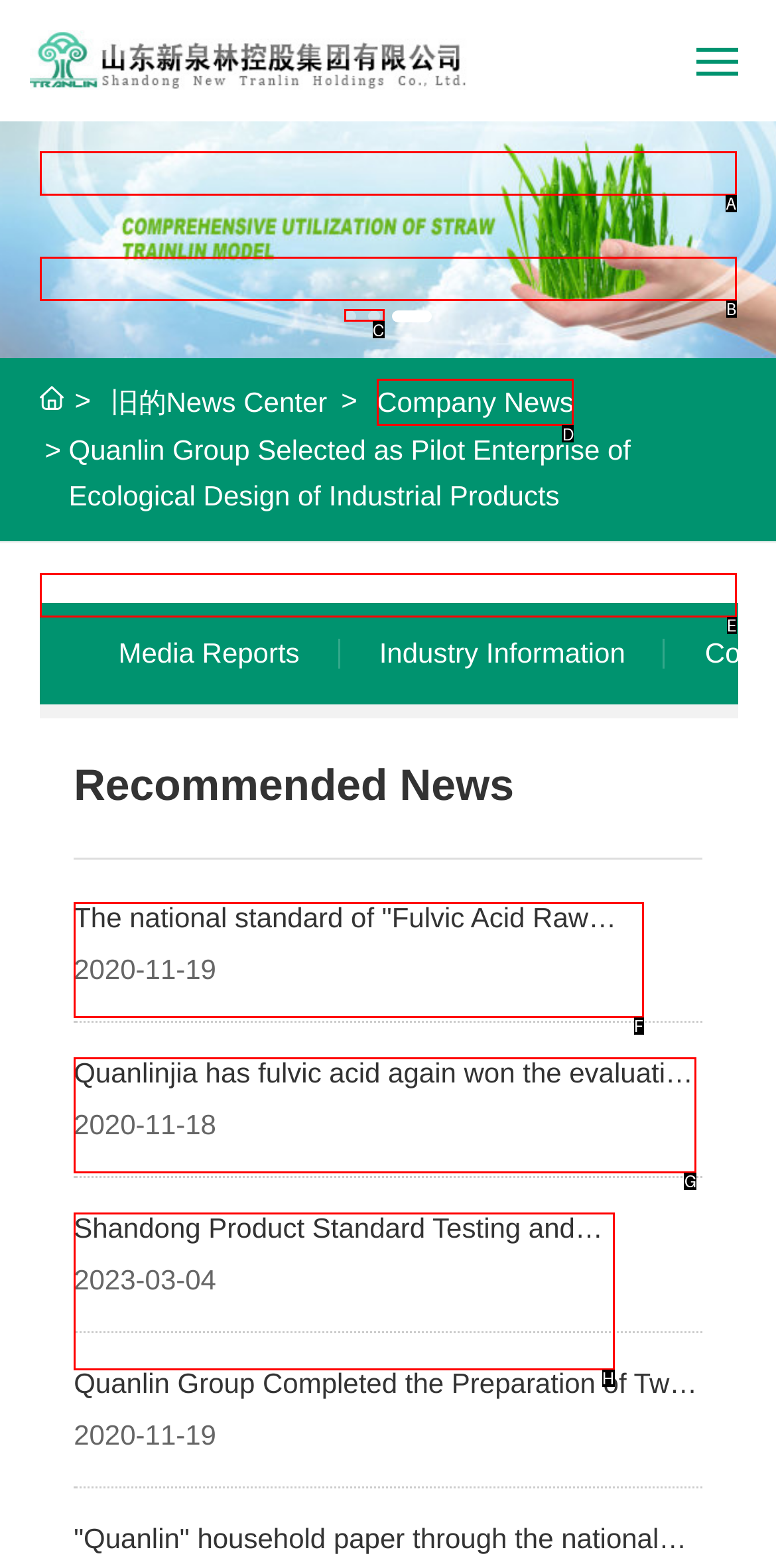Identify the letter corresponding to the UI element that matches this description: About Us
Answer using only the letter from the provided options.

B